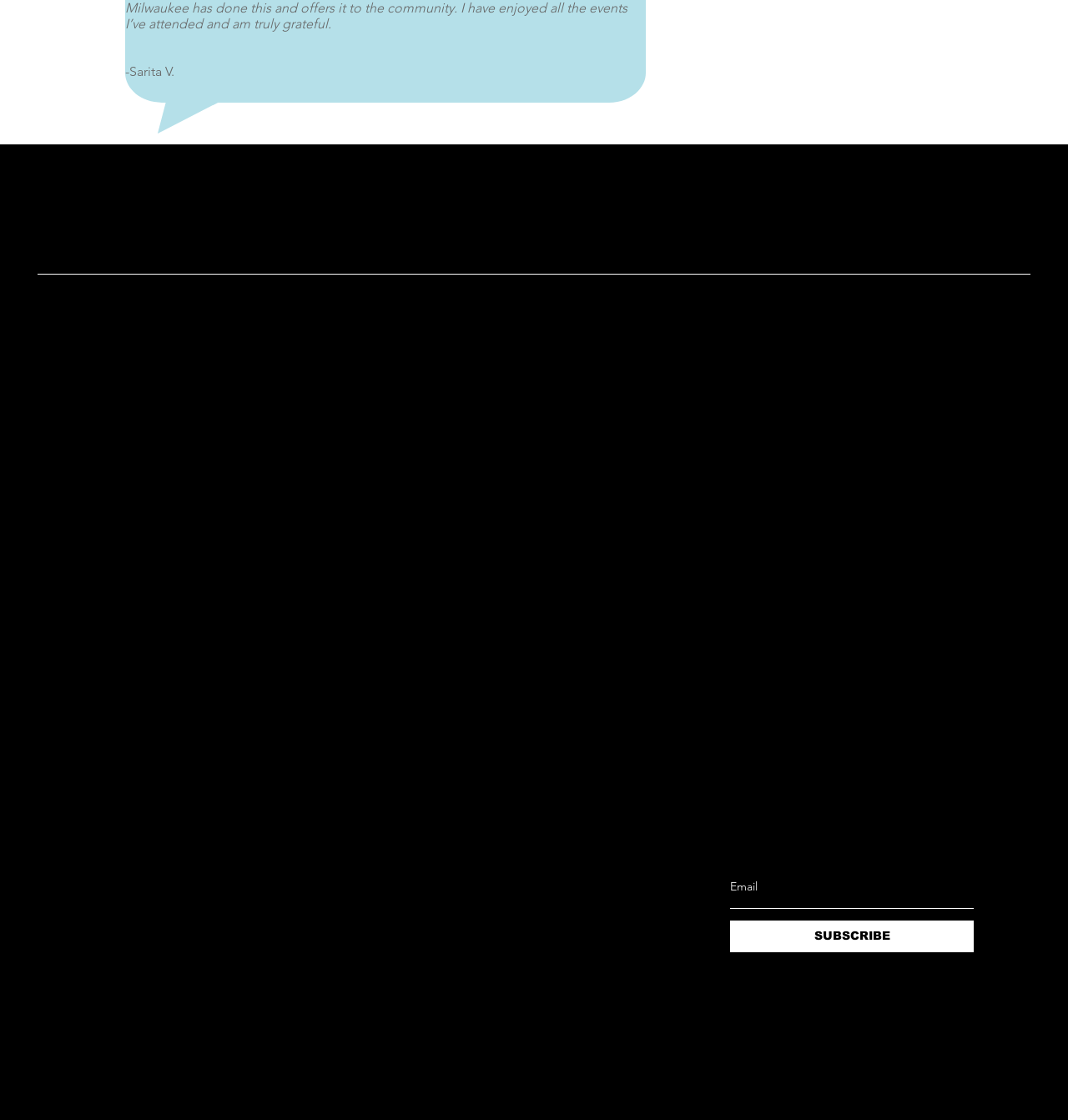Determine the bounding box coordinates for the UI element with the following description: "SUBSCRIBE". The coordinates should be four float numbers between 0 and 1, represented as [left, top, right, bottom].

[0.684, 0.822, 0.912, 0.85]